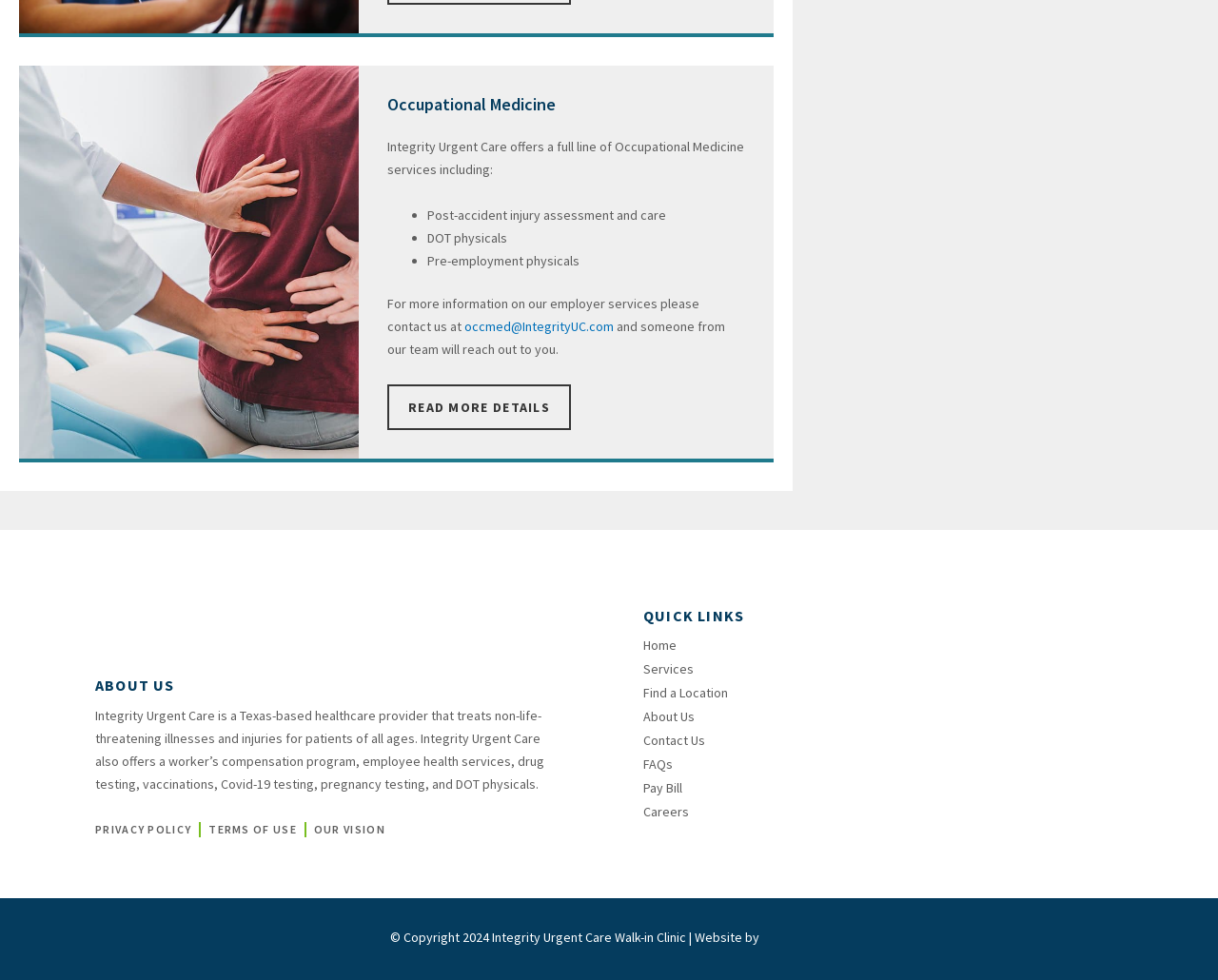Please respond to the question using a single word or phrase:
How can employers contact for more information on occupational medicine services?

Contact occmed@IntegrityUC.com